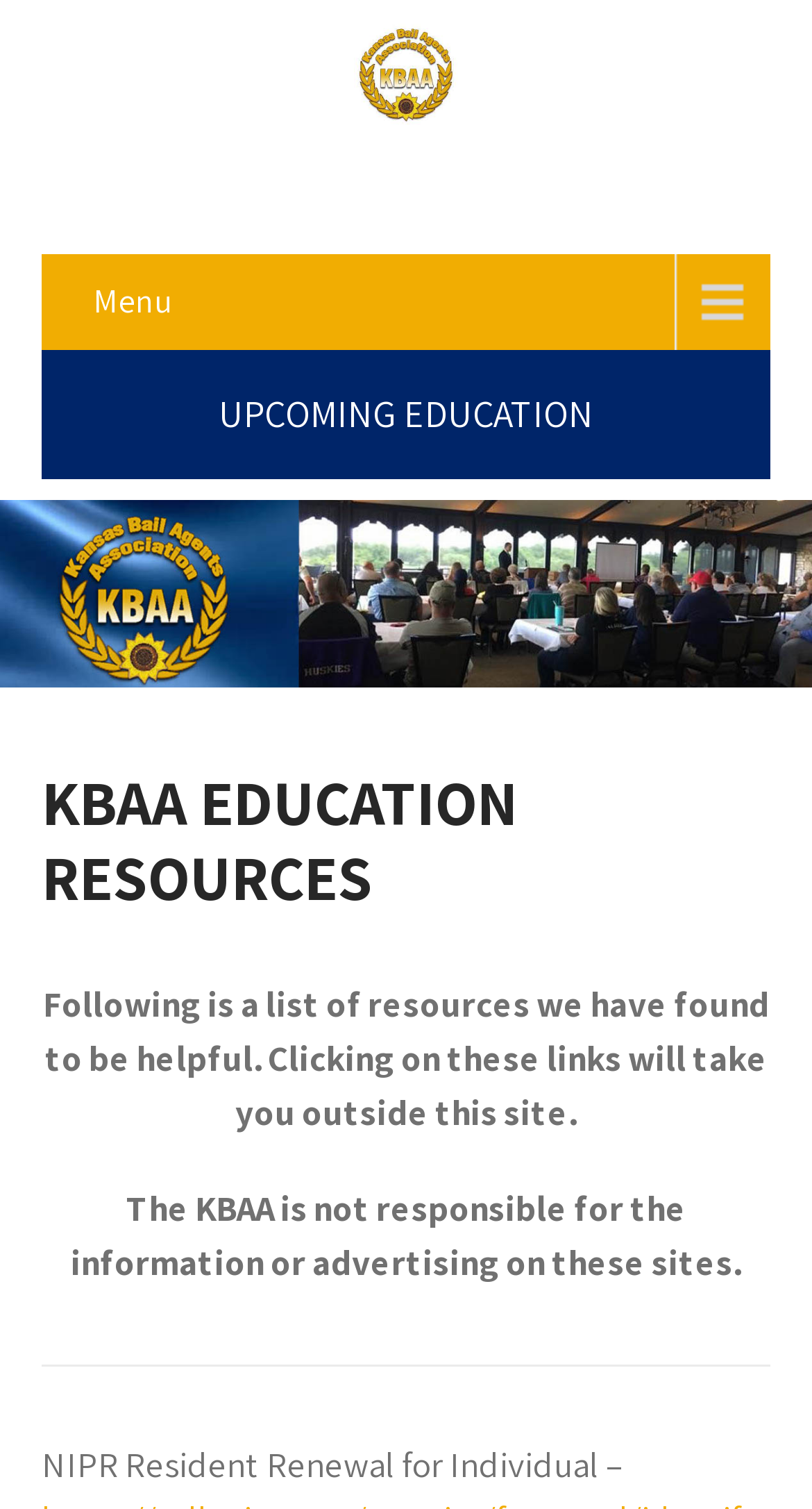Given the description "Menu", determine the bounding box of the corresponding UI element.

[0.051, 0.168, 0.949, 0.232]